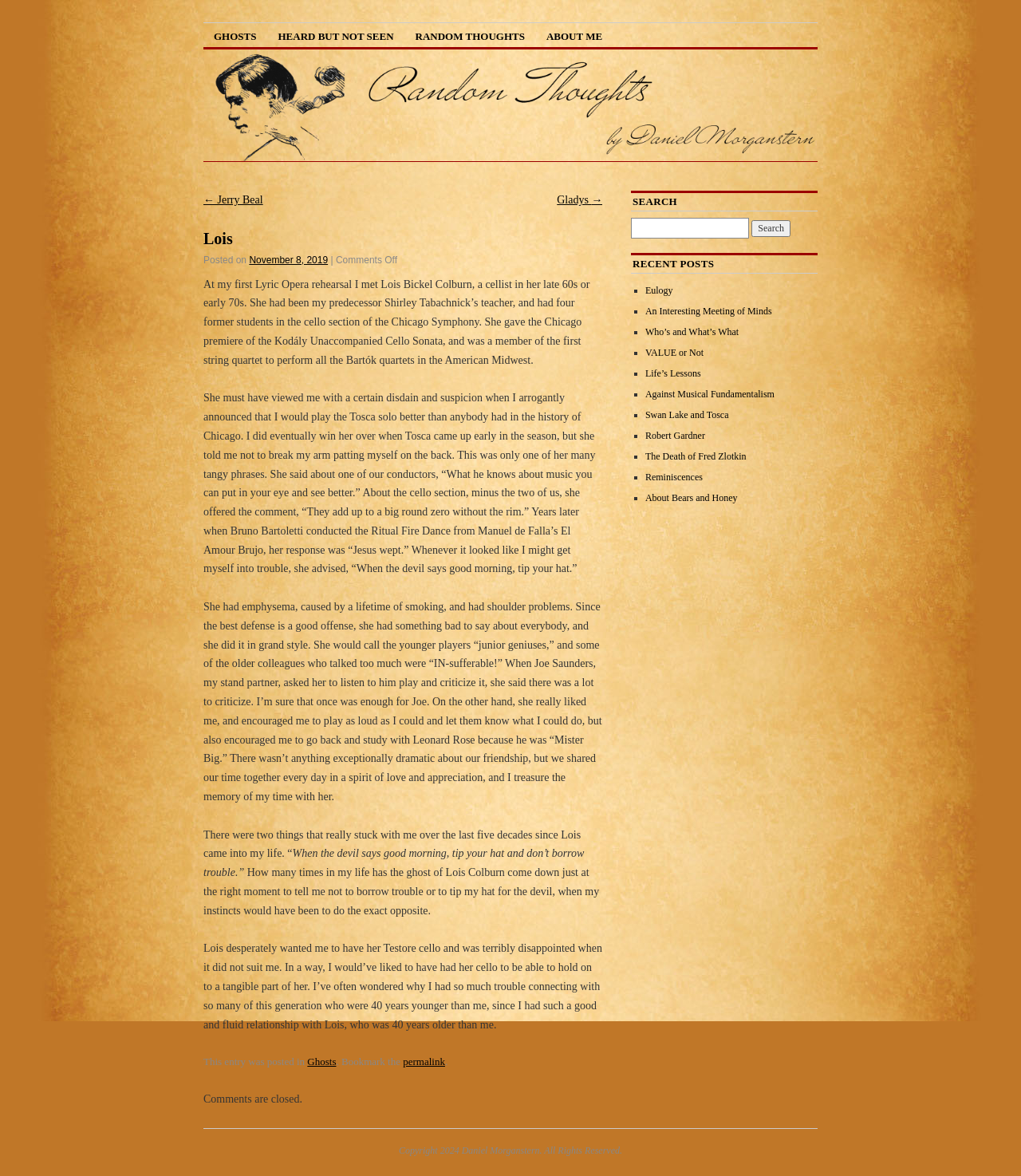Based on the image, please respond to the question with as much detail as possible:
What is the name of the section where the author met Lois Colburn?

The article mentions that the author met Lois Colburn at his first Lyric Opera rehearsal.